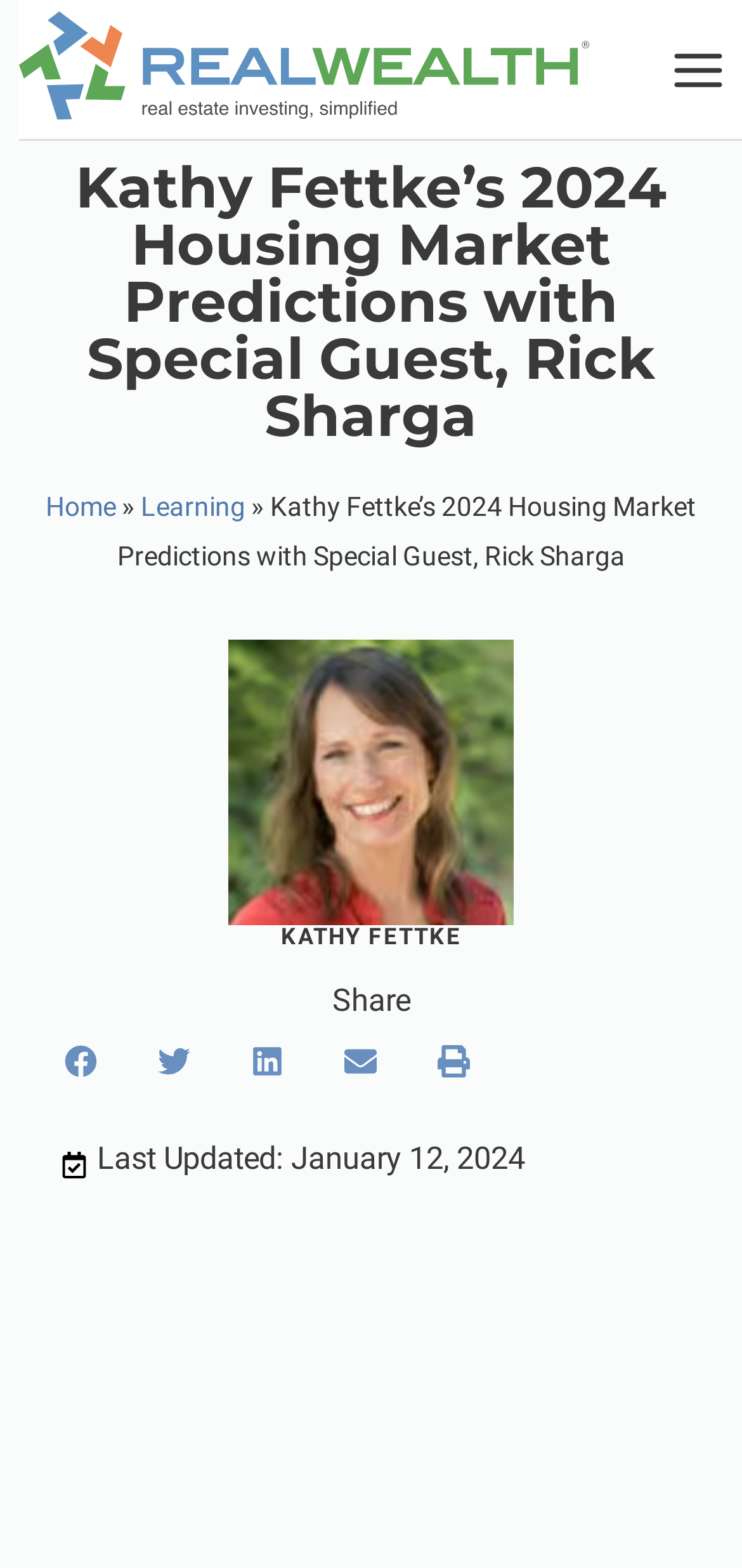Please locate the bounding box coordinates of the element that needs to be clicked to achieve the following instruction: "Click on the image of Kathy Fettke". The coordinates should be four float numbers between 0 and 1, i.e., [left, top, right, bottom].

[0.308, 0.408, 0.692, 0.59]